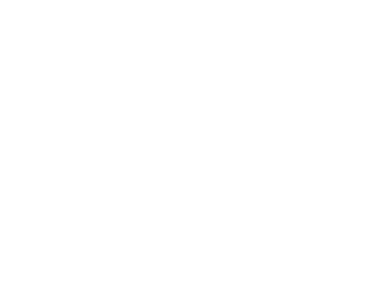Offer a detailed explanation of what is happening in the image.

The image features an emblem associated with a community service initiative, highlighting a message of giving and connection. This visual accompanies a broader context discussing the impact of the COVID-19 pandemic on charitable practices, specifically mentioning the temporary discontinuation of large red Giving Machines that have been used for donations in past years. The text suggests that while these machines will return in the future, individuals can still engage in charitable activities through Latter-day Saint Charities. The overall theme emphasizes the importance of community service and support during challenging times.